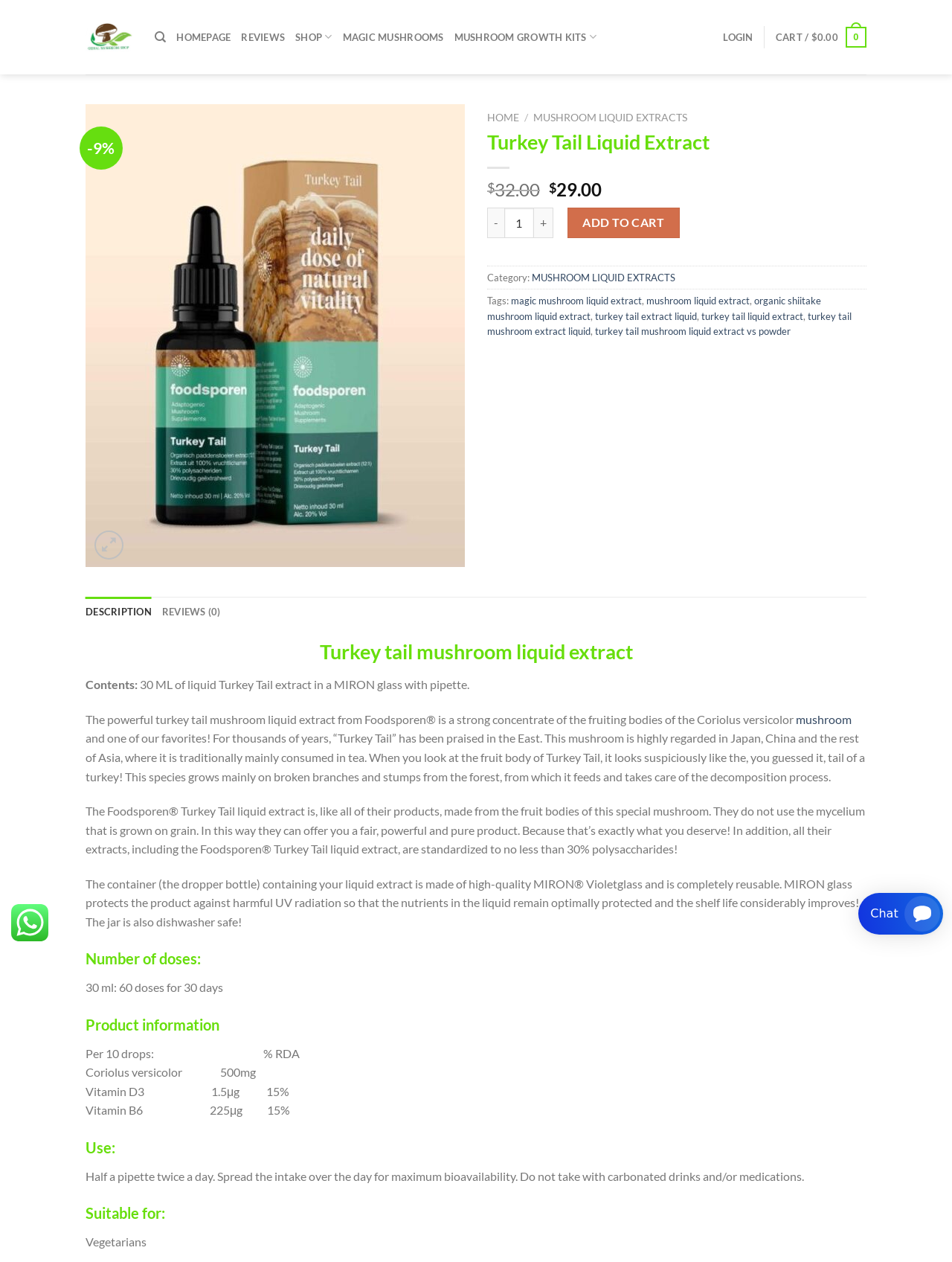Specify the bounding box coordinates of the area to click in order to follow the given instruction: "Click the 'turkey tail mushroom liquid extract' link."

[0.09, 0.259, 0.488, 0.27]